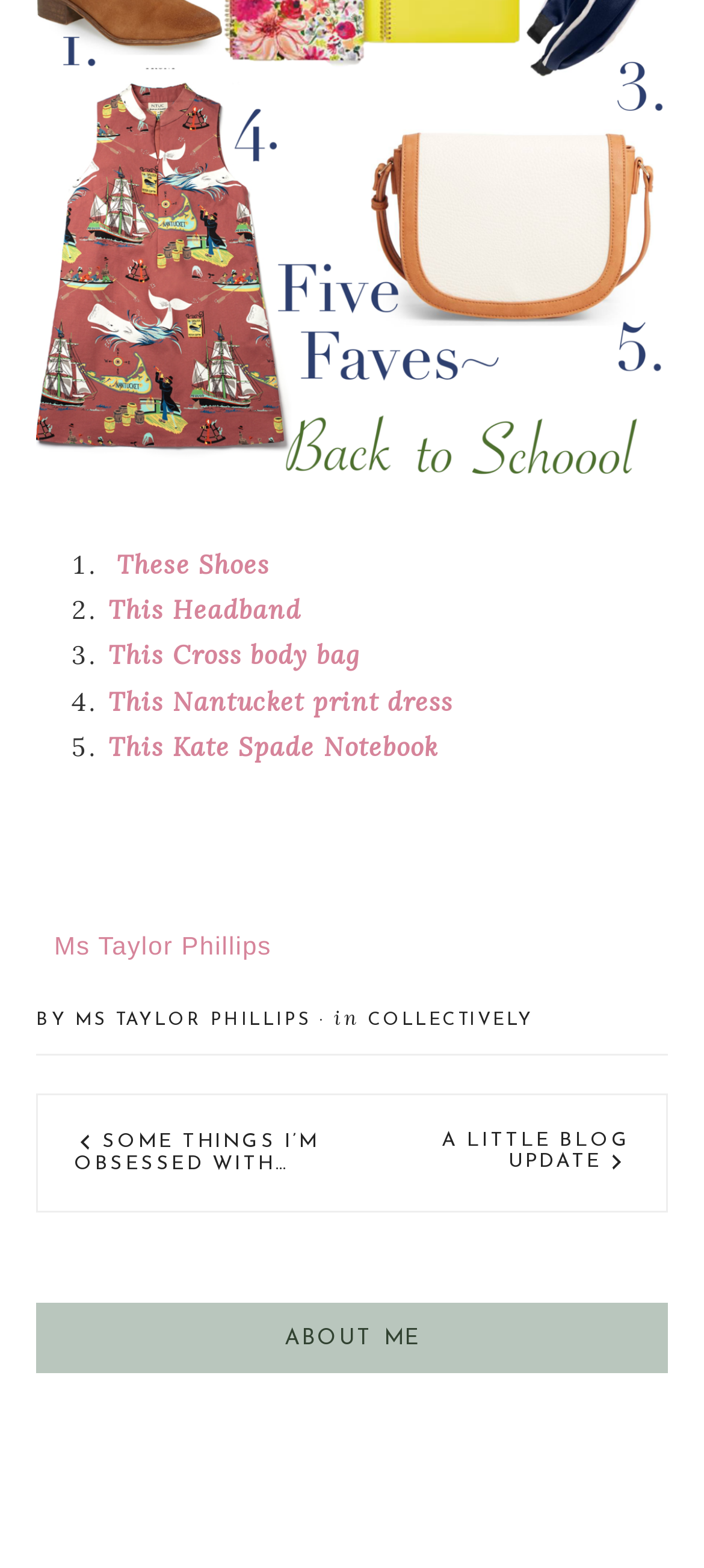Please provide a brief answer to the question using only one word or phrase: 
How many links are below the 'ABOUT ME' heading?

0